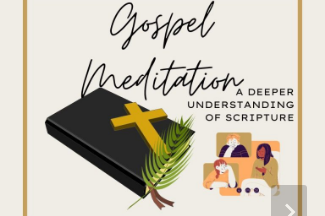Convey a rich and detailed description of the image.

This visually engaging image promotes a "Gospel Meditation" aimed at fostering a deeper understanding of Scripture. Centered around an open Bible adorned with a prominent golden cross, the design incorporates a lush palm leaf to symbolize peace and spiritual reflection. Surrounding the Bible are illustrative depictions of individuals engaged in discussion, suggesting community and the sharing of insights about faith. The elegant typography emphasizes "Gospel Meditation," encapsulating the essence of a spiritual journey enriched by collective learning and contemplation. This image serves as an invitation to explore themes of faith and understanding within a supportive community context.